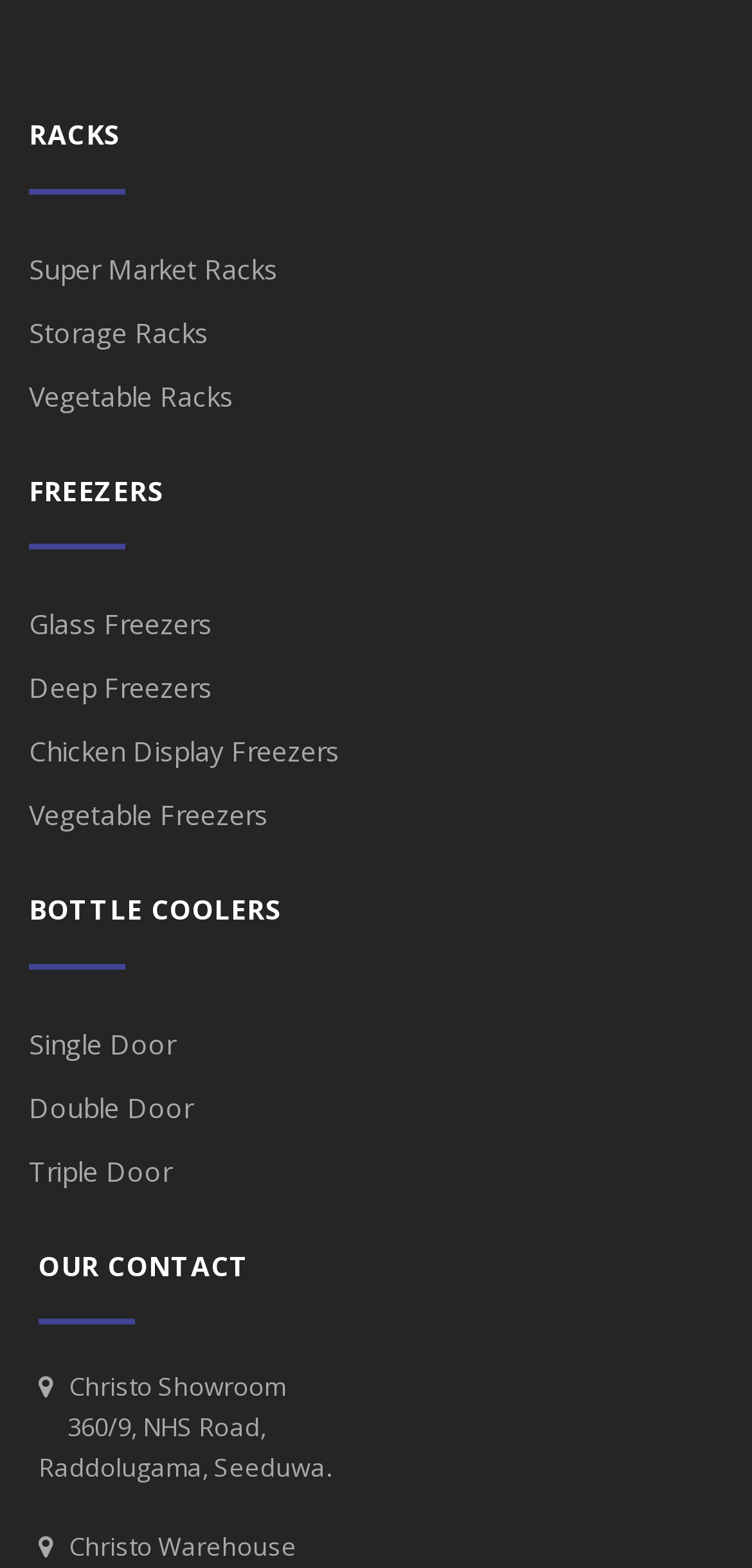Please identify the bounding box coordinates of the clickable element to fulfill the following instruction: "Check Christo Showroom contact". The coordinates should be four float numbers between 0 and 1, i.e., [left, top, right, bottom].

[0.069, 0.873, 0.379, 0.895]